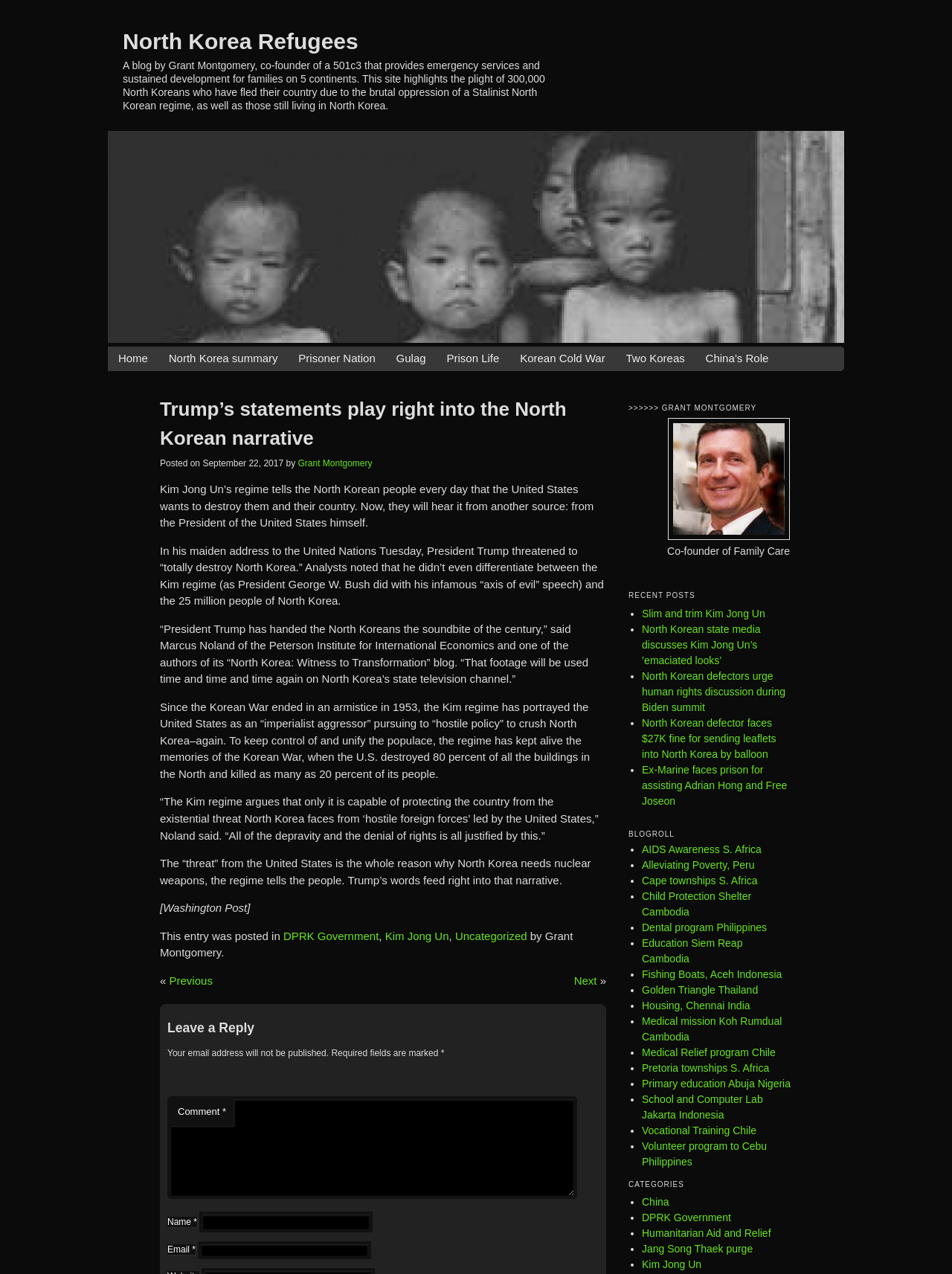Using the description: "Gear Guide", identify the bounding box of the corresponding UI element in the screenshot.

None